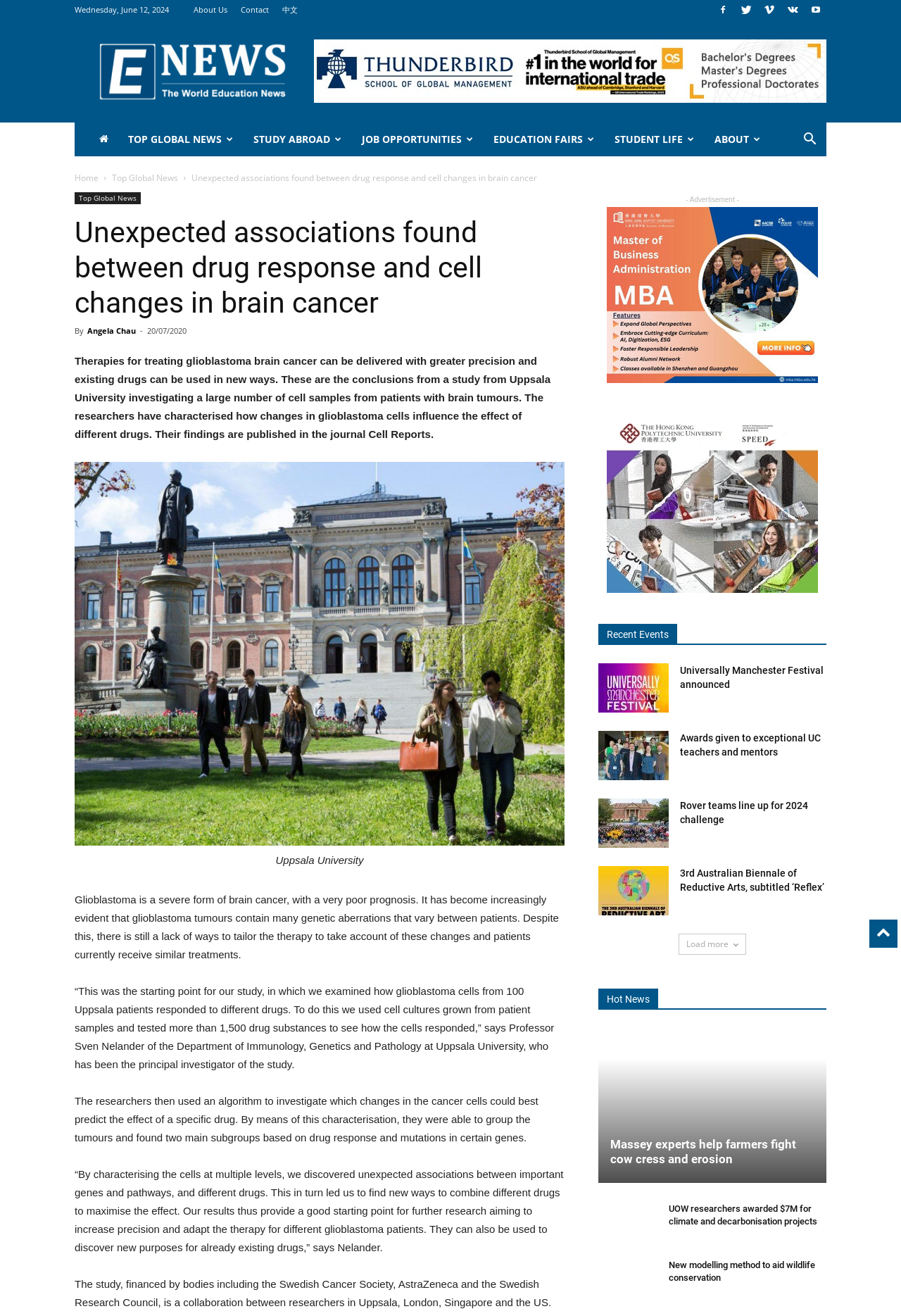Please respond to the question using a single word or phrase:
What is the type of cancer being researched?

Glioblastoma brain cancer